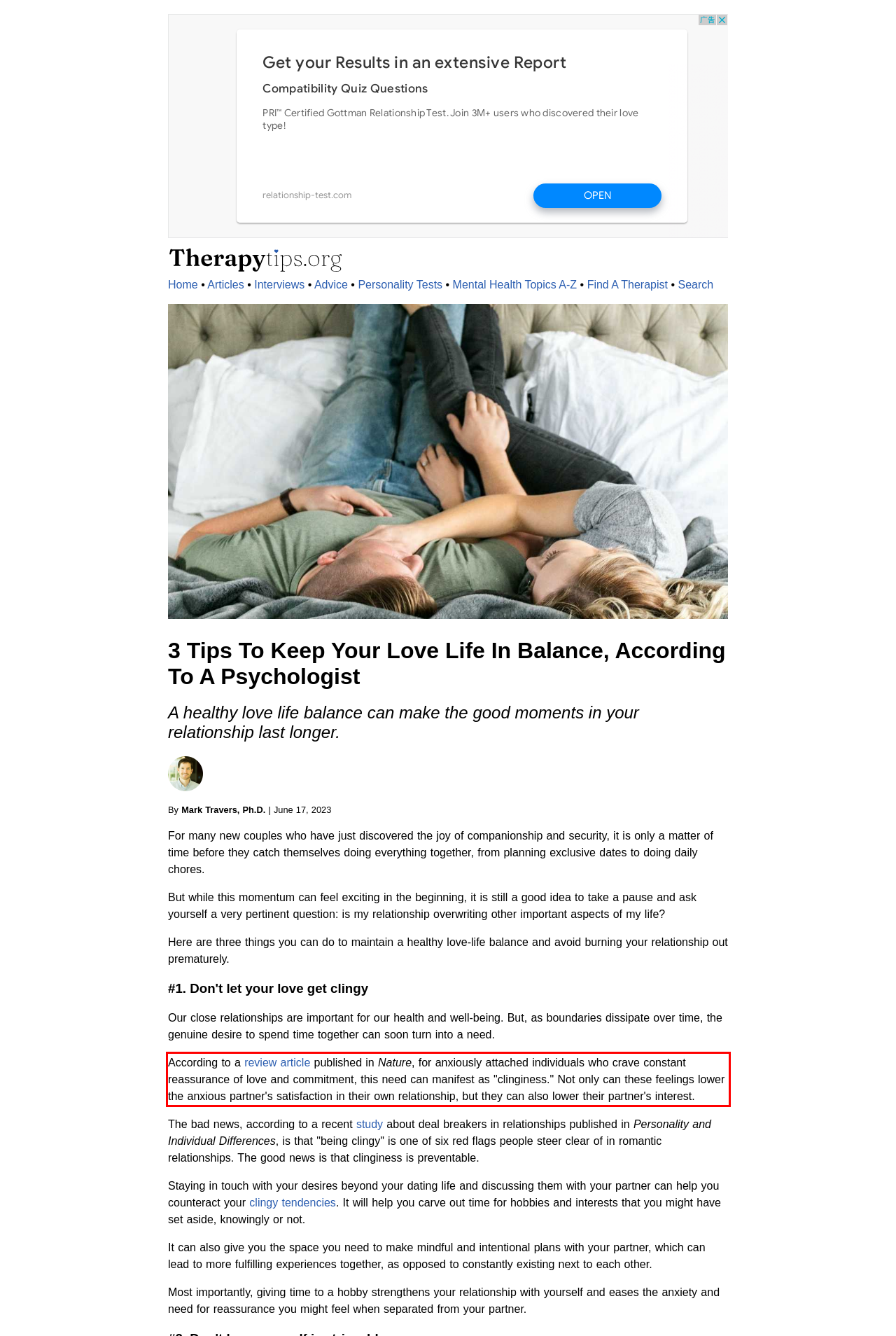From the given screenshot of a webpage, identify the red bounding box and extract the text content within it.

According to a review article published in Nature, for anxiously attached individuals who crave constant reassurance of love and commitment, this need can manifest as "clinginess." Not only can these feelings lower the anxious partner's satisfaction in their own relationship, but they can also lower their partner's interest.